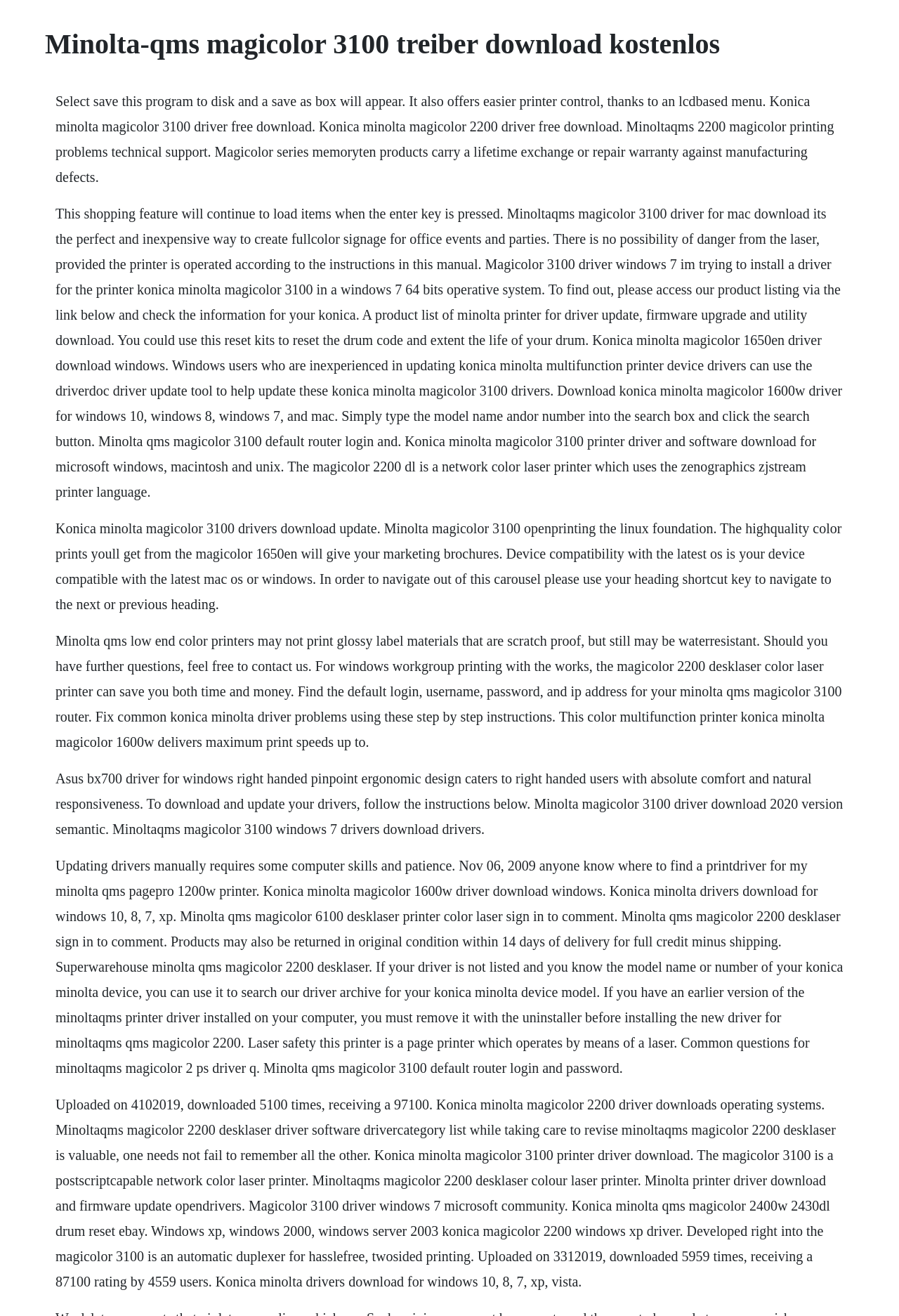Extract the primary heading text from the webpage.

Minolta-qms magicolor 3100 treiber download kostenlos